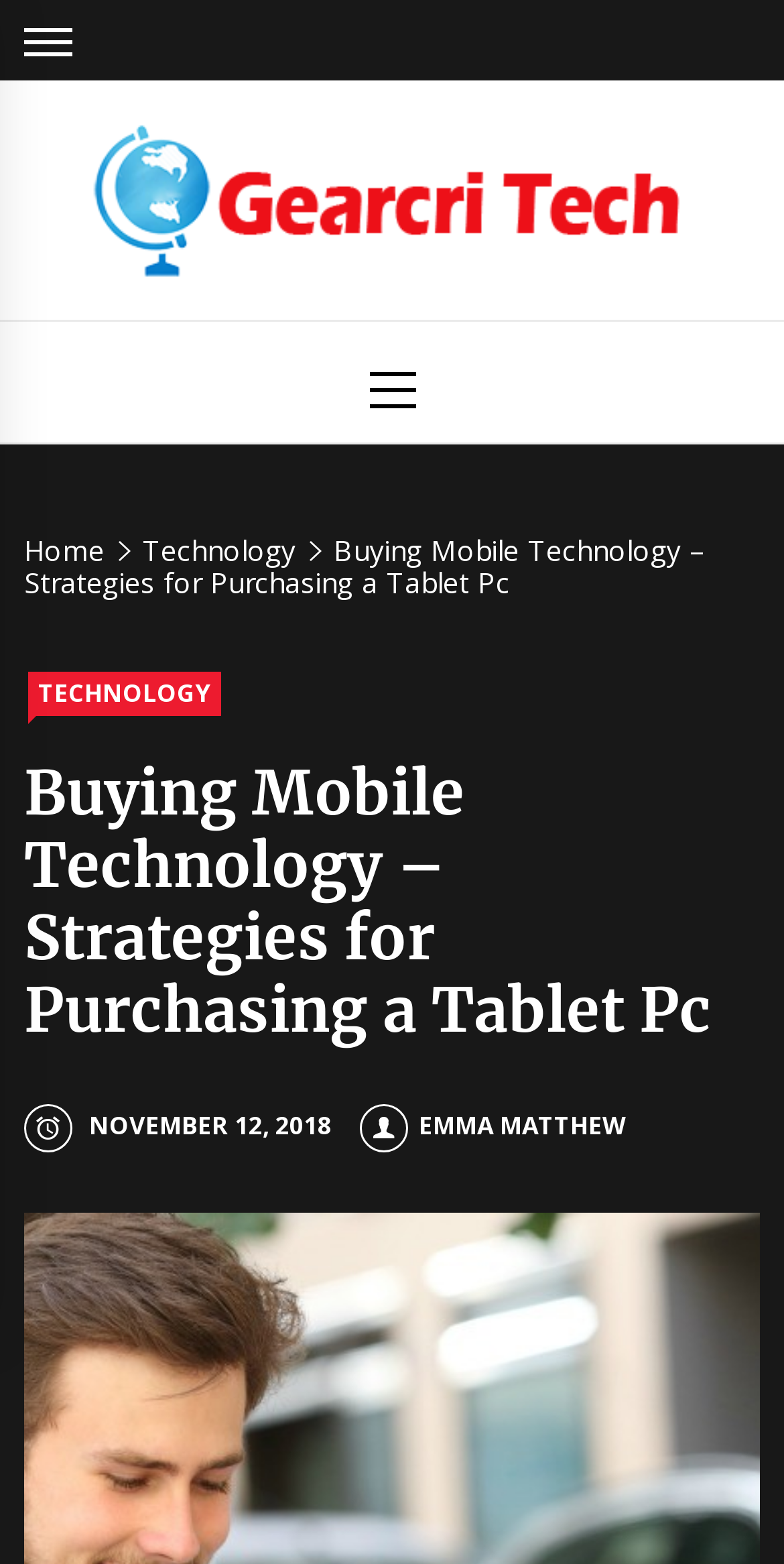Create a detailed narrative describing the layout and content of the webpage.

The webpage is about buying mobile technology, specifically strategies for purchasing a tablet PC. At the top left, there is a small link, and next to it, a larger link with the website's name, "Gear CRI Tech – The Best Tech Blog for You & Stay Informed", accompanied by an image. Below these links, there is a primary menu section with multiple options.

On the top right, there is a navigation section with breadcrumbs, consisting of three links: "Home", "Technology", and the current page's title, "Buying Mobile Technology – Strategies for Purchasing a Tablet Pc". 

Further down, there is a link to a category page labeled "TECHNOLOGY". The main content of the webpage is headed by a title, "Buying Mobile Technology – Strategies for Purchasing a Tablet Pc", which spans almost the entire width of the page.

Below the title, there are two links, one with the date "NOVEMBER 12, 2018" and another with the author's name, "EMMA MATTHEW".